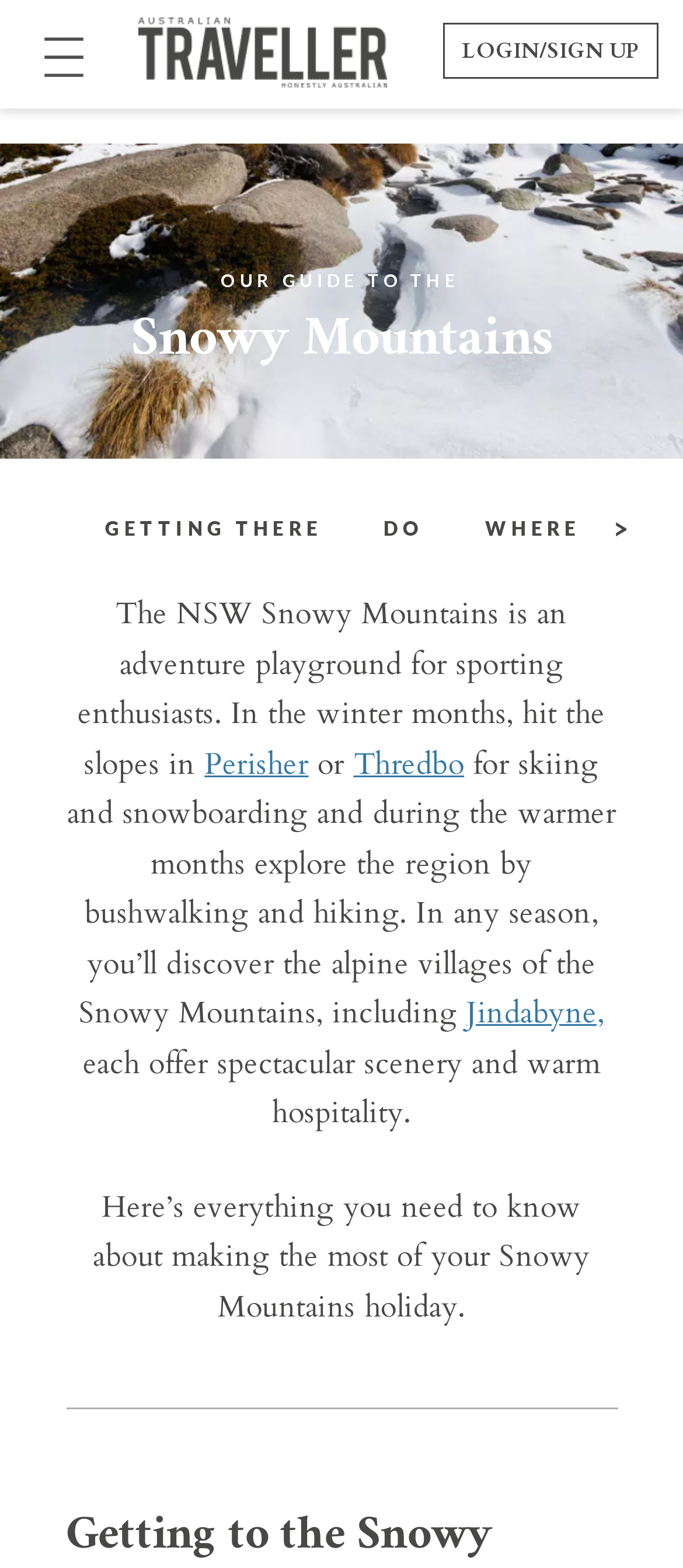Find the bounding box coordinates for the UI element that matches this description: "Perisher".

[0.299, 0.474, 0.452, 0.5]